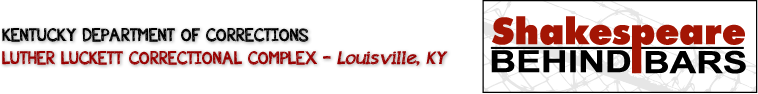What is the location of the Luther Luckett Correctional Complex?
Answer the question in as much detail as possible.

The location of the Luther Luckett Correctional Complex is mentioned on the left side of the logo, where it is written 'LUTHER LUCKETT CORRECTIONAL COMPLEX - Louisville, KY.'